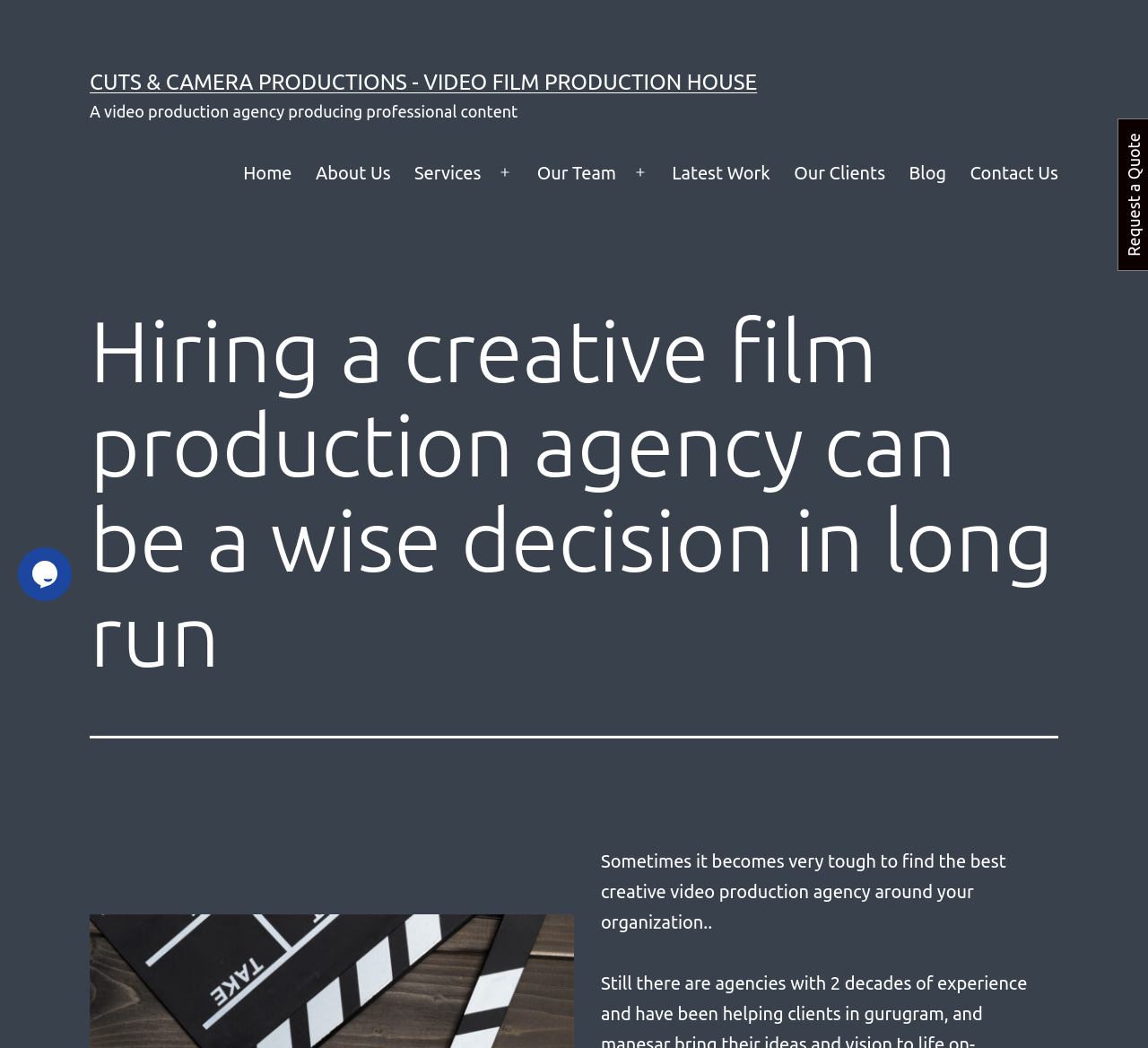Find the bounding box coordinates of the element to click in order to complete this instruction: "Open the 'Services' menu". The bounding box coordinates must be four float numbers between 0 and 1, denoted as [left, top, right, bottom].

[0.351, 0.143, 0.429, 0.186]